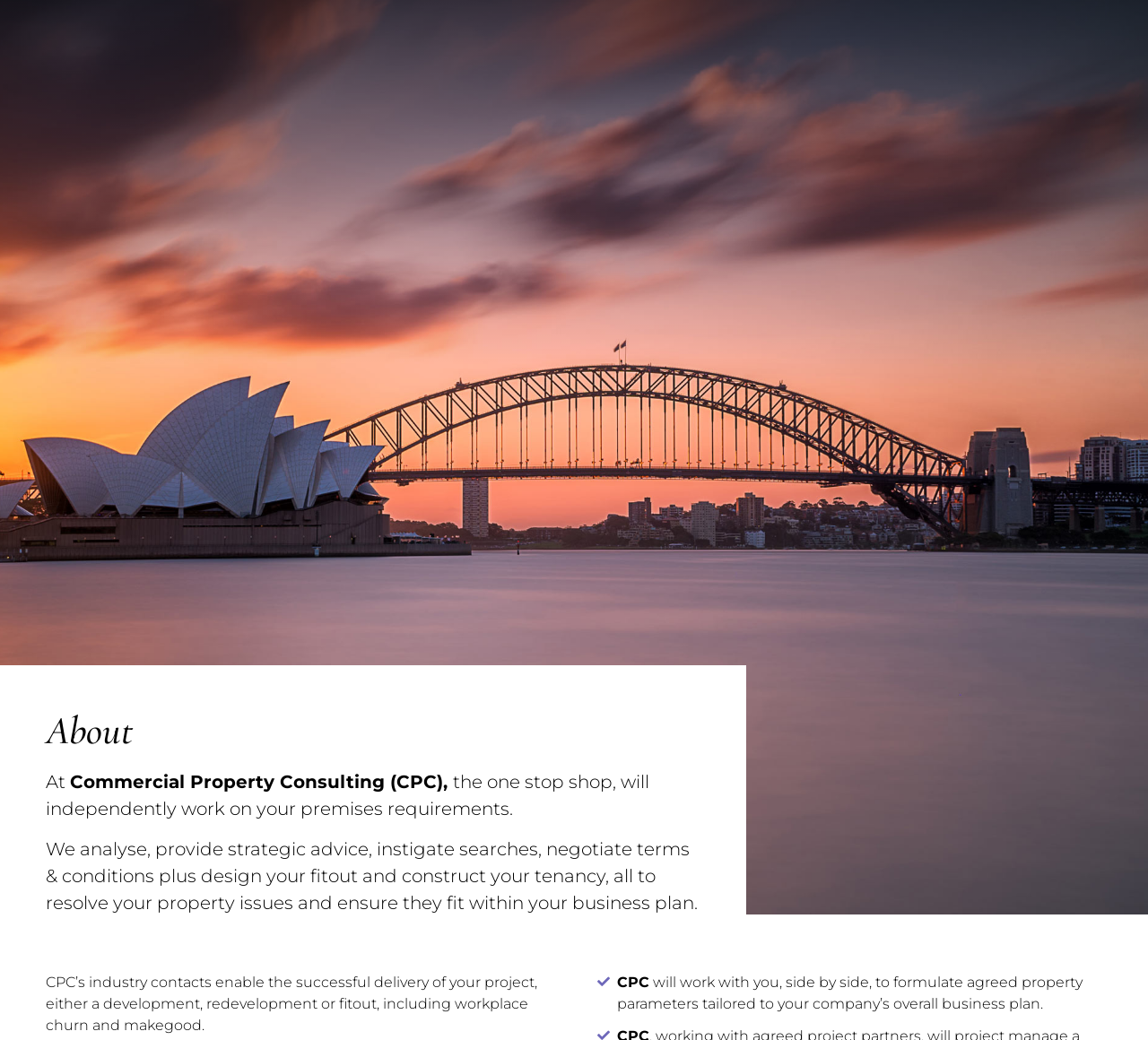Using the details from the image, please elaborate on the following question: What is CPC's approach to working with clients?

The text states that CPC will work with clients side by side to formulate agreed property parameters tailored to their company's overall business plan, indicating a collaborative approach.